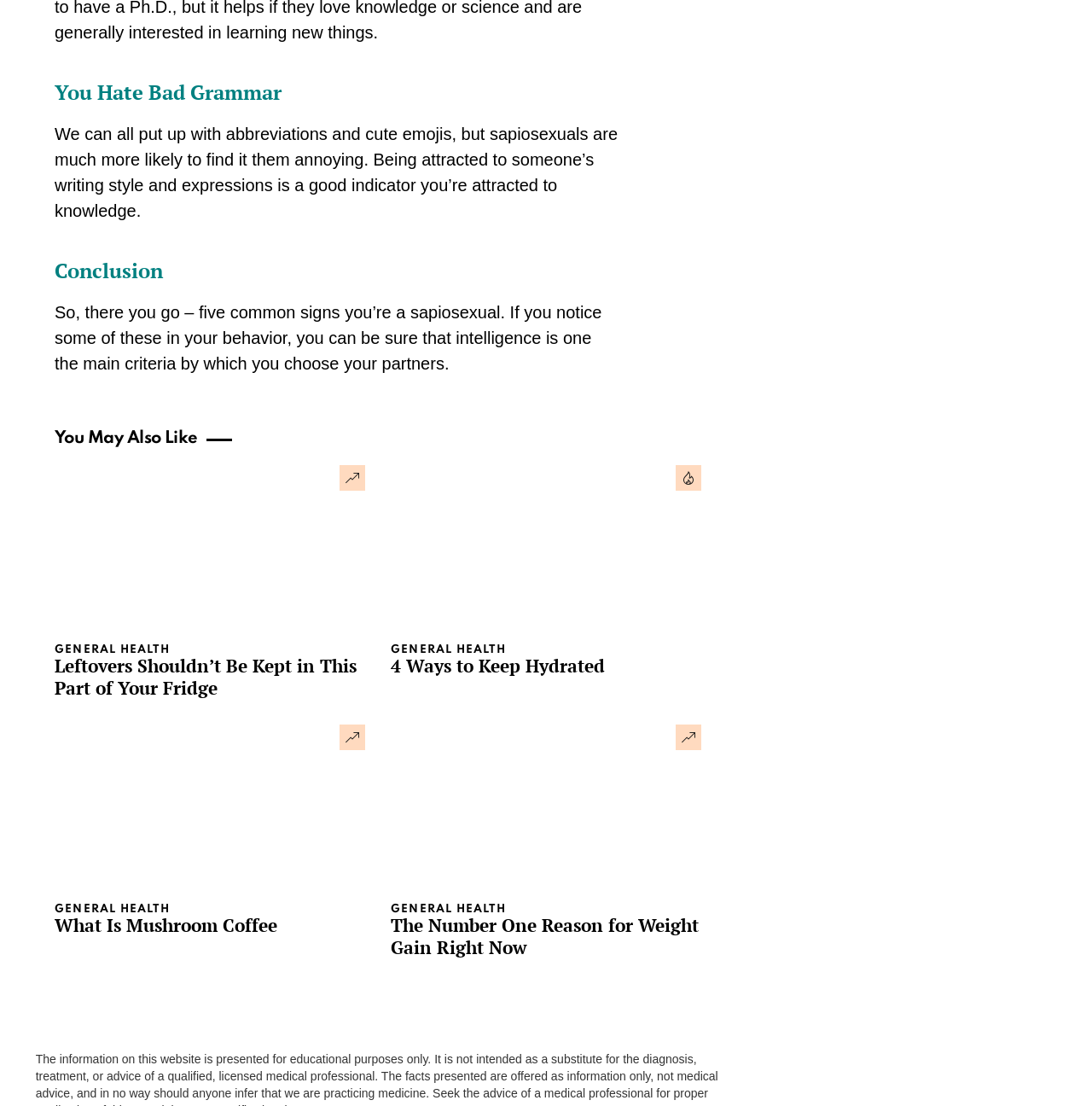Based on the element description 4 Ways to Keep Hydrated, identify the bounding box of the UI element in the given webpage screenshot. The coordinates should be in the format (top-left x, top-left y, bottom-right x, bottom-right y) and must be between 0 and 1.

[0.358, 0.591, 0.554, 0.613]